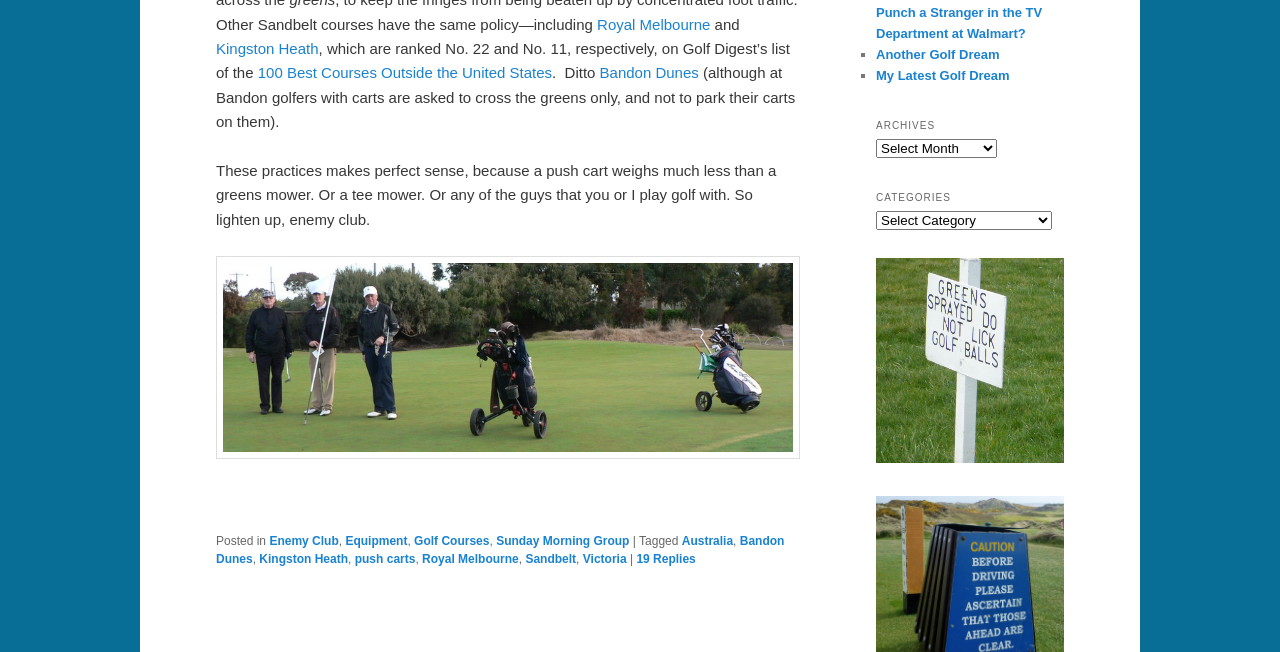Locate the bounding box coordinates of the item that should be clicked to fulfill the instruction: "Click on the link to Royal Melbourne".

[0.466, 0.024, 0.555, 0.05]